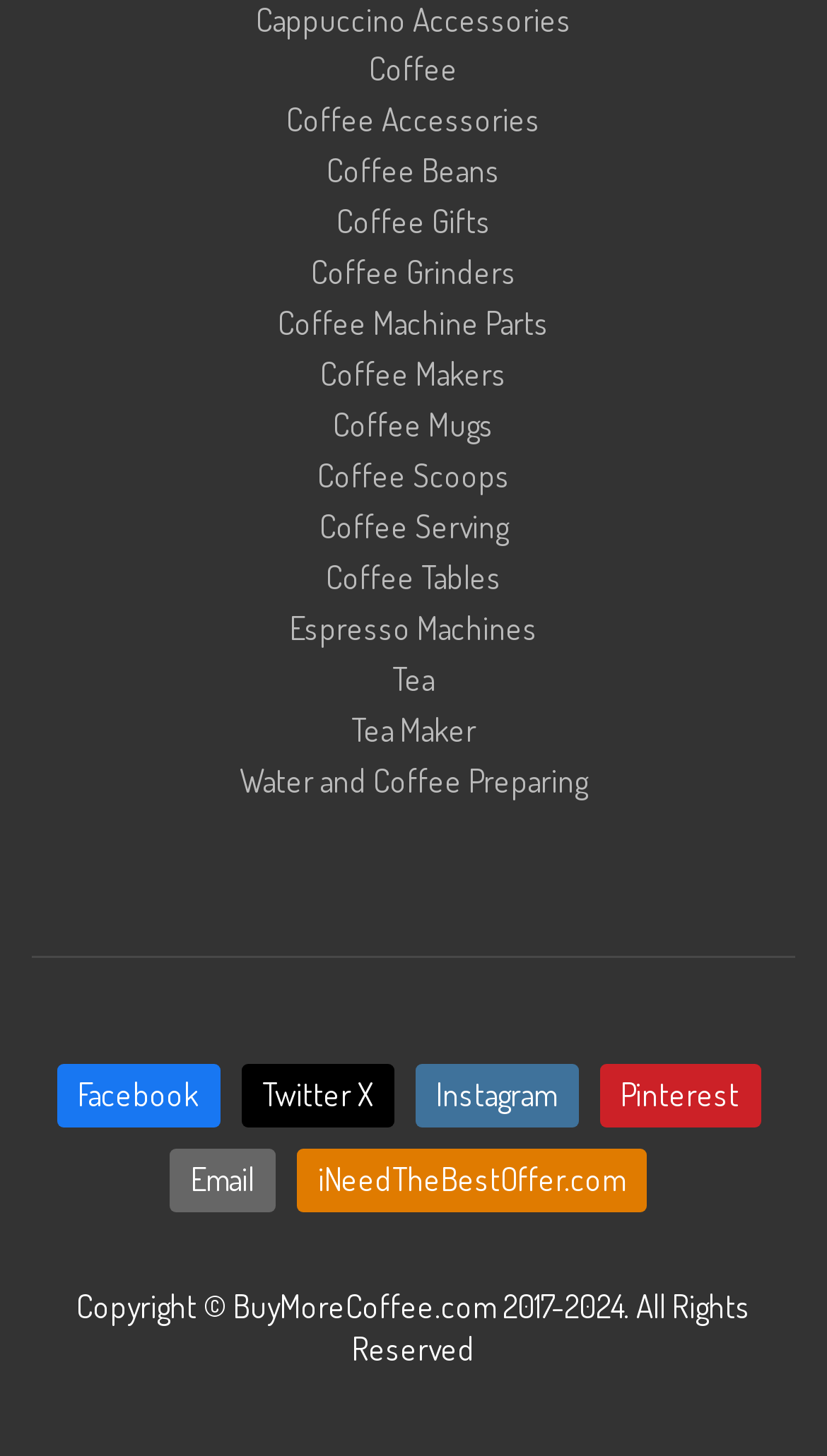Identify the bounding box coordinates of the region that needs to be clicked to carry out this instruction: "Click on Coffee". Provide these coordinates as four float numbers ranging from 0 to 1, i.e., [left, top, right, bottom].

[0.446, 0.034, 0.554, 0.063]